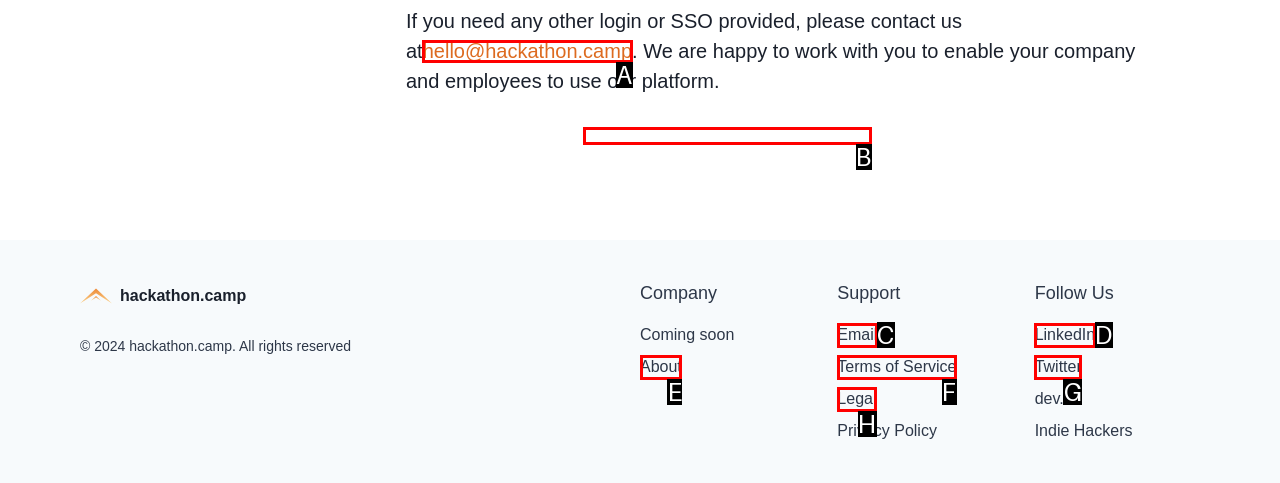From the options provided, determine which HTML element best fits the description: hello@hackathon.camp. Answer with the correct letter.

A